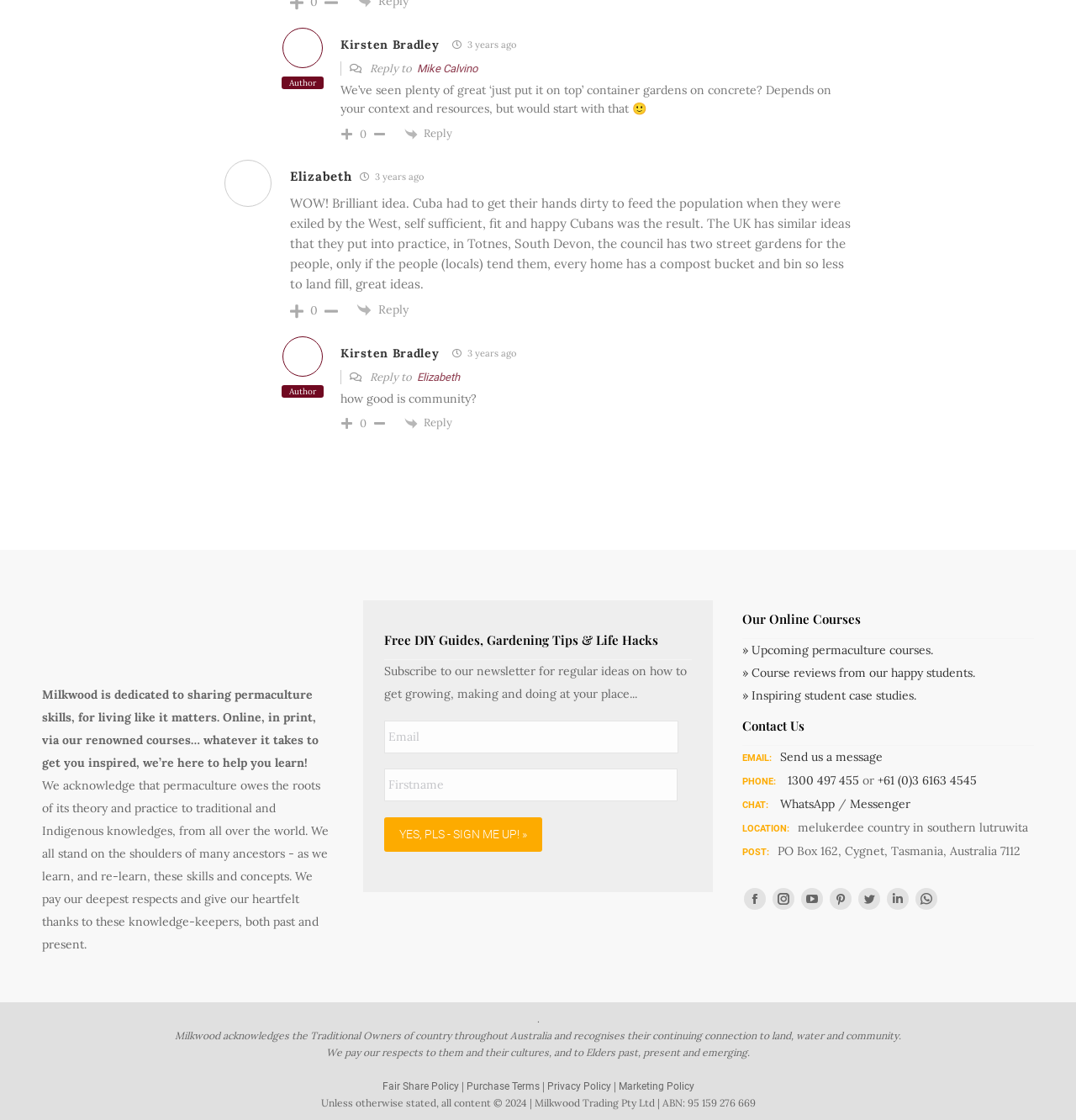Specify the bounding box coordinates of the region I need to click to perform the following instruction: "Follow Milkwood on Facebook". The coordinates must be four float numbers in the range of 0 to 1, i.e., [left, top, right, bottom].

[0.692, 0.793, 0.712, 0.812]